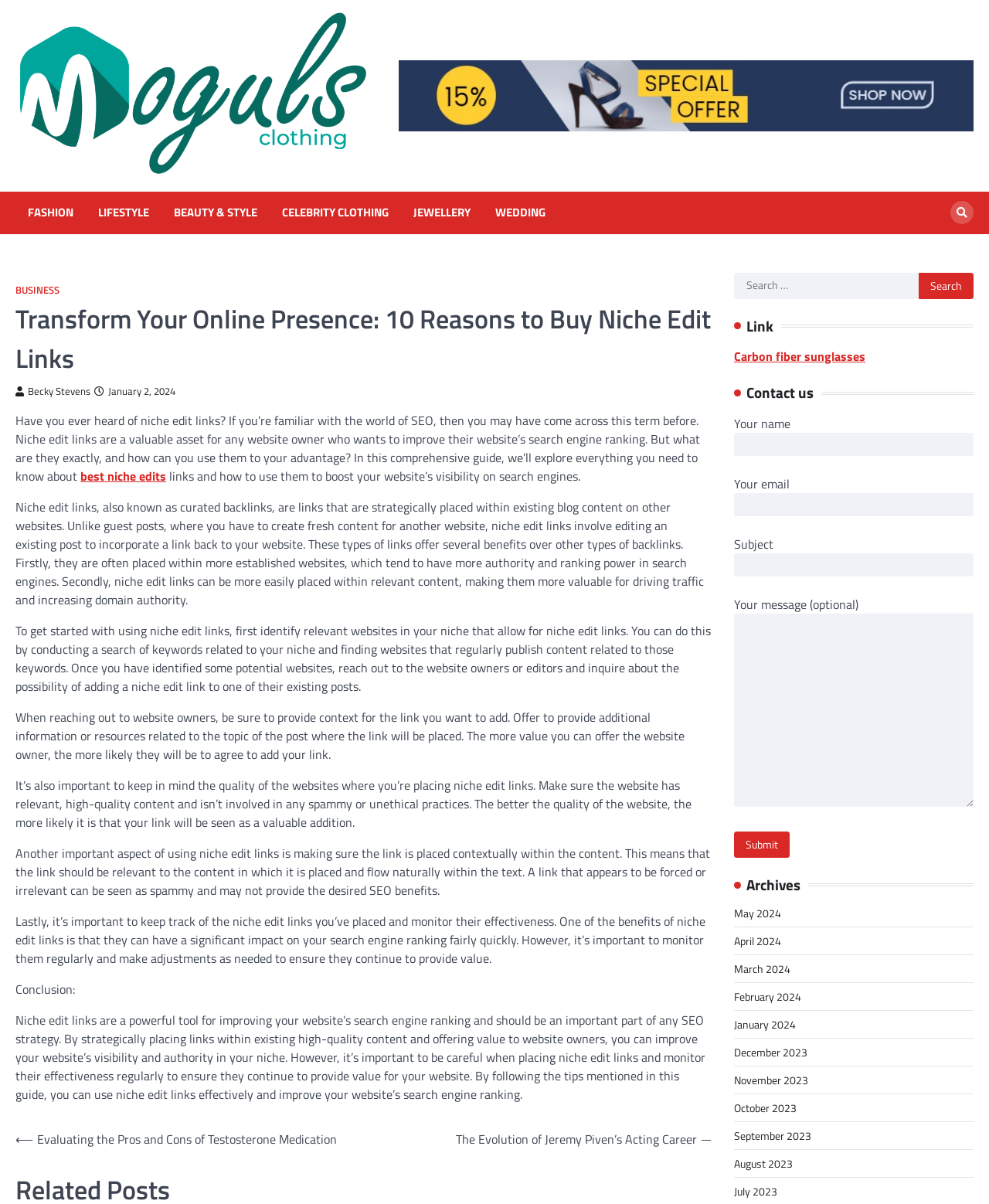What is the purpose of monitoring the effectiveness of niche edit links?
Using the image as a reference, give an elaborate response to the question.

The article explains that it's important to keep track of the niche edit links you've placed and monitor their effectiveness to ensure they continue to provide value for your website. This is mentioned in the section 'Lastly, it’s important to keep track of the niche edit links...'.